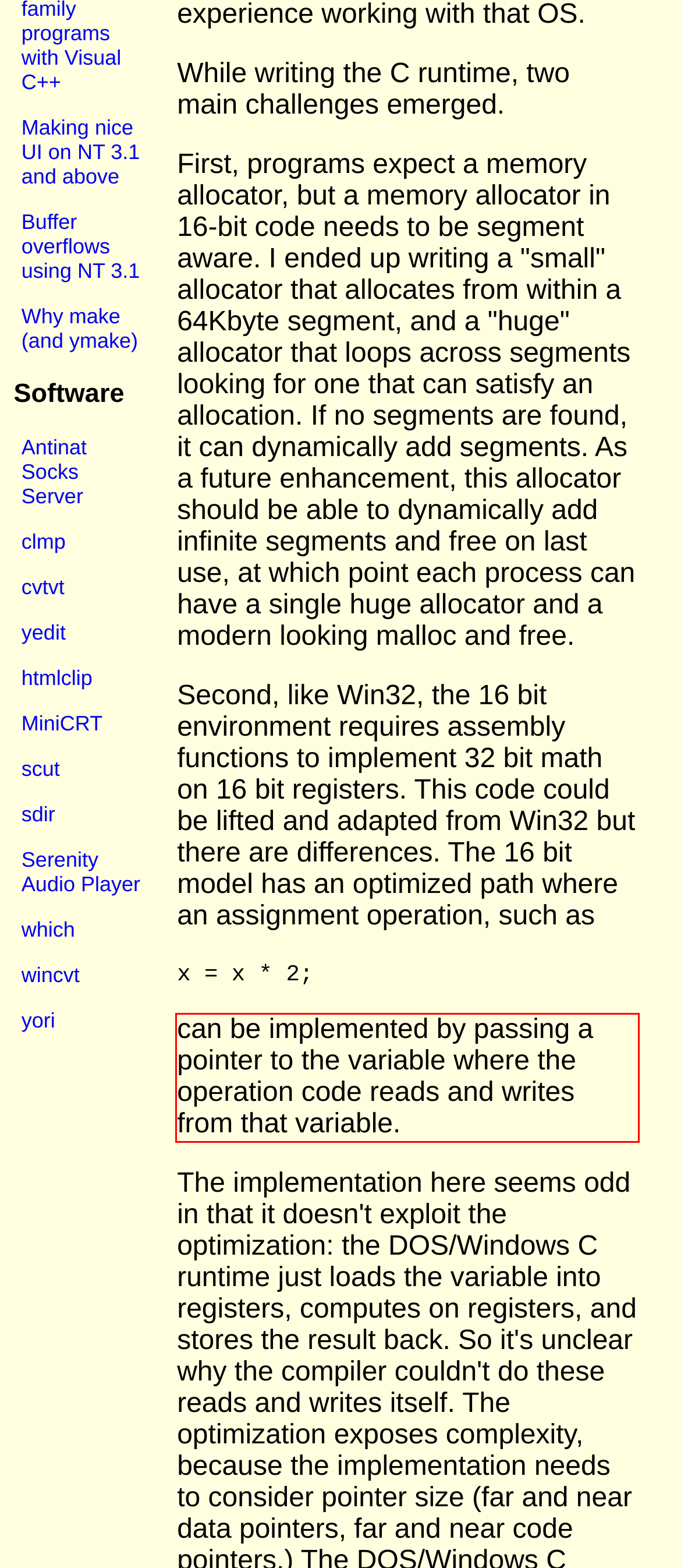The screenshot provided shows a webpage with a red bounding box. Apply OCR to the text within this red bounding box and provide the extracted content.

can be implemented by passing a pointer to the variable where the operation code reads and writes from that variable.